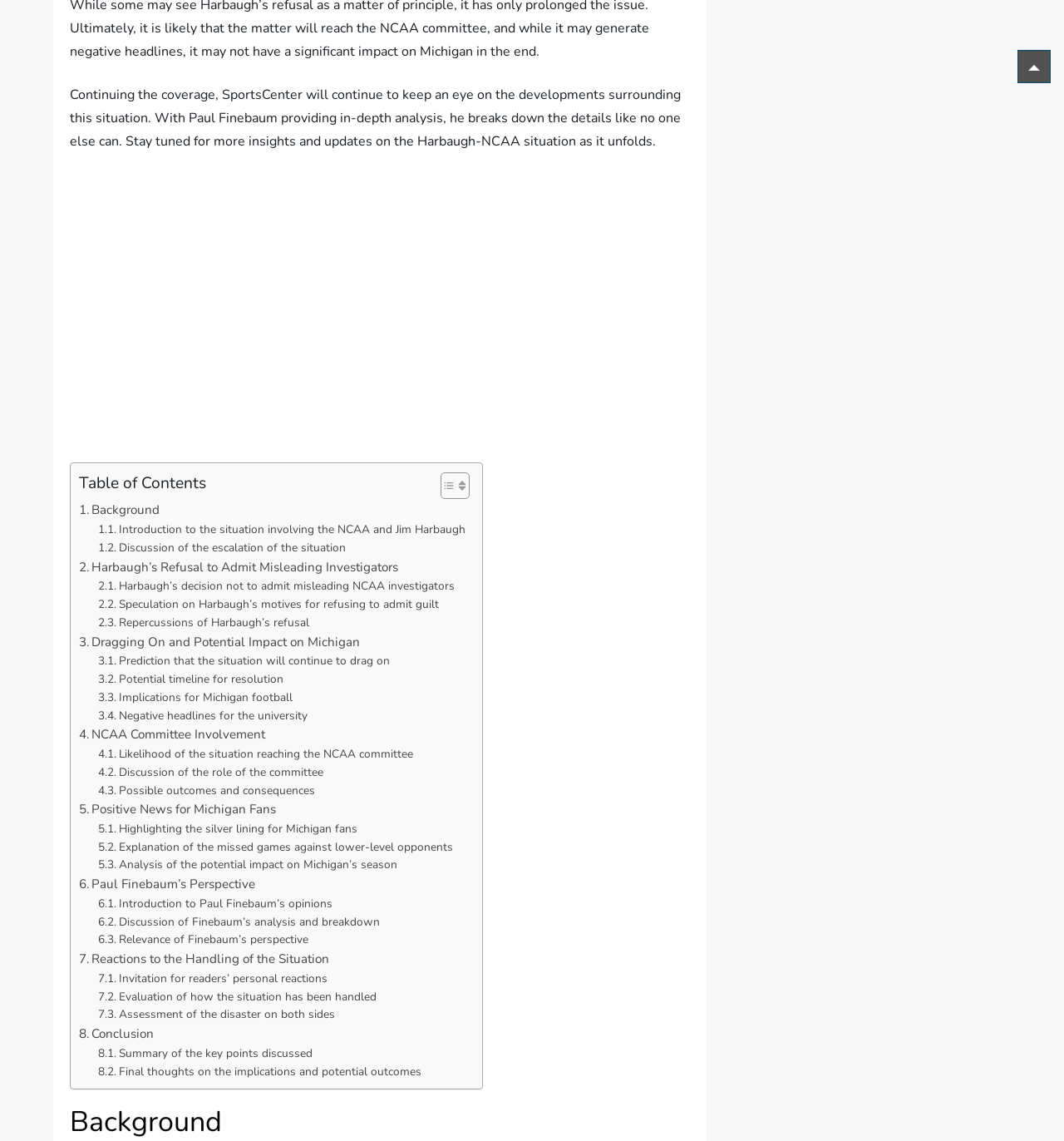Answer in one word or a short phrase: 
How many links are in the table of contents?

24